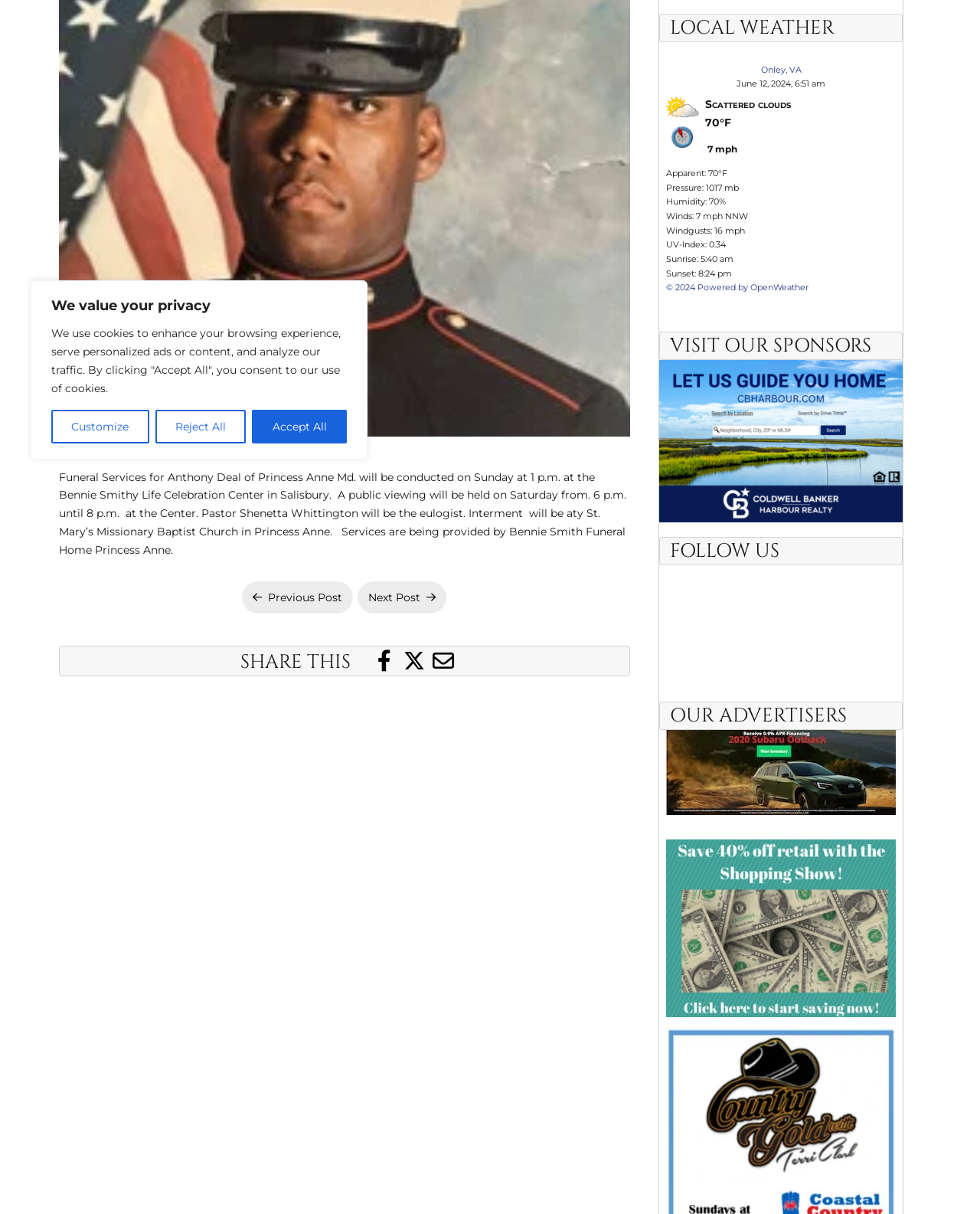Find the bounding box coordinates for the UI element whose description is: "alt="Buchanan Subaru"". The coordinates should be four float numbers between 0 and 1, in the format [left, top, right, bottom].

[0.68, 0.601, 0.914, 0.671]